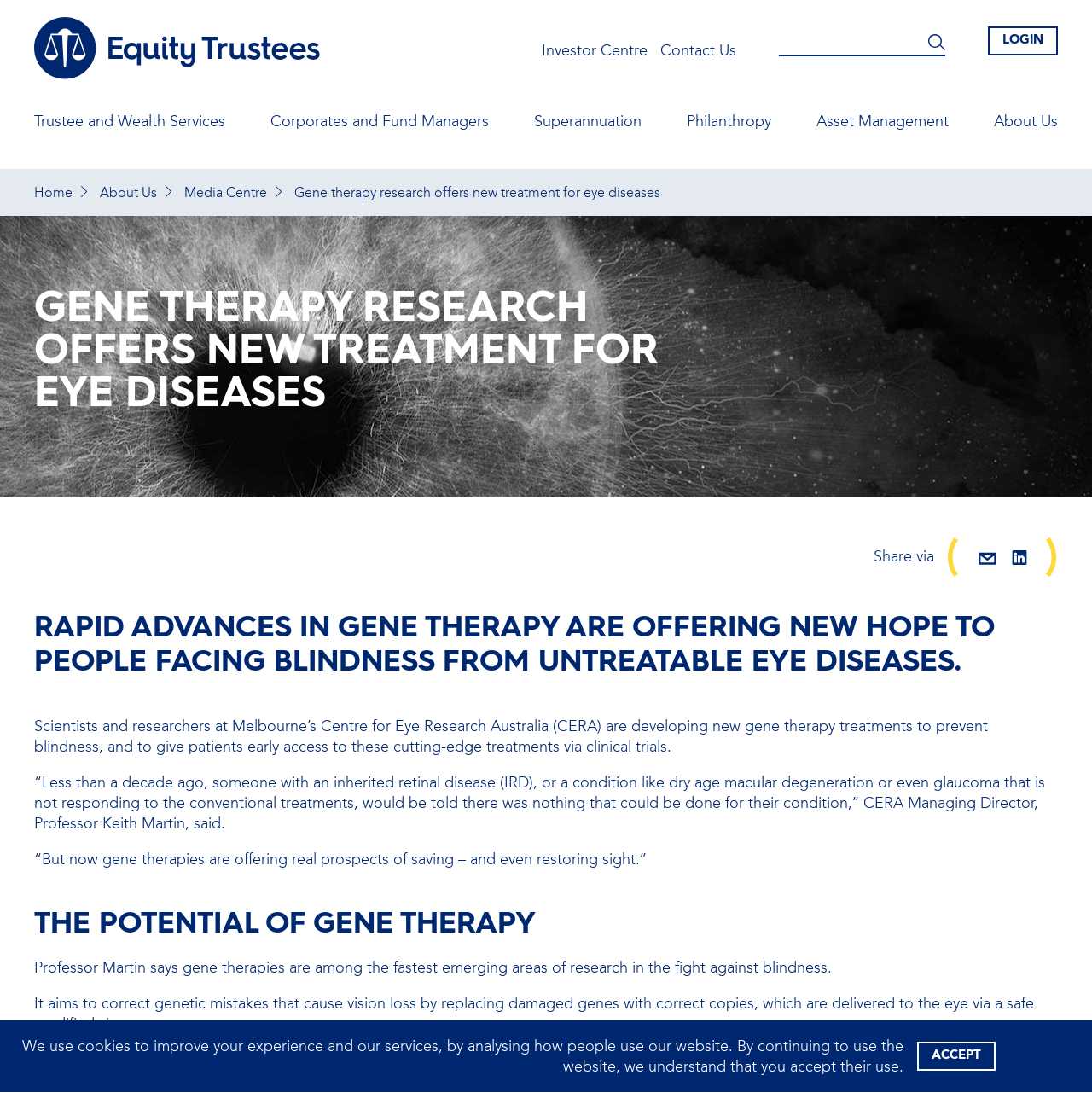Given the content of the image, can you provide a detailed answer to the question?
What is the name of the approved ocular gene therapy?

The article mentions that 'In Australia, the world’s first approved ocular gene therapy, ‘Luxturna’, has already been used to treat patients with a rare form of retinitis pigmentosa'.